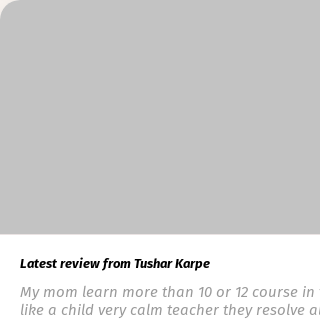How many courses did the reviewer's mom learn?
Refer to the image and provide a detailed answer to the question.

The answer can be found in the review text, which states 'My mom learn more than 10 or 12 course in like a child', implying that the reviewer's mom learned more than 10 or 12 courses.